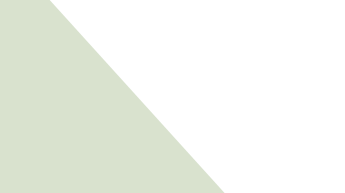Create an extensive and detailed description of the image.

The image displayed serves as a visual element in the context of an article about Erica Caple James, who holds the position of Professor of Medical Anthropology and Urban Studies. The surrounding text outlines her significant contributions to the fields of violence and trauma studies, humanitarianism, and human rights. Noteworthy mentions include her influential books, such as "Democratic Insecurities: Violence, Trauma, and Intervention in Haiti" and "Wounds of Charity: Haitian Immigrants and Corporate Catholicism in Boston." These works delve into the psychosocial experiences of marginalized communities and the intricate relationships between charity, politics, and culture. This visual is likely intended to enhance the reader's engagement with the content and provide a professional backdrop to the academic profile being presented.